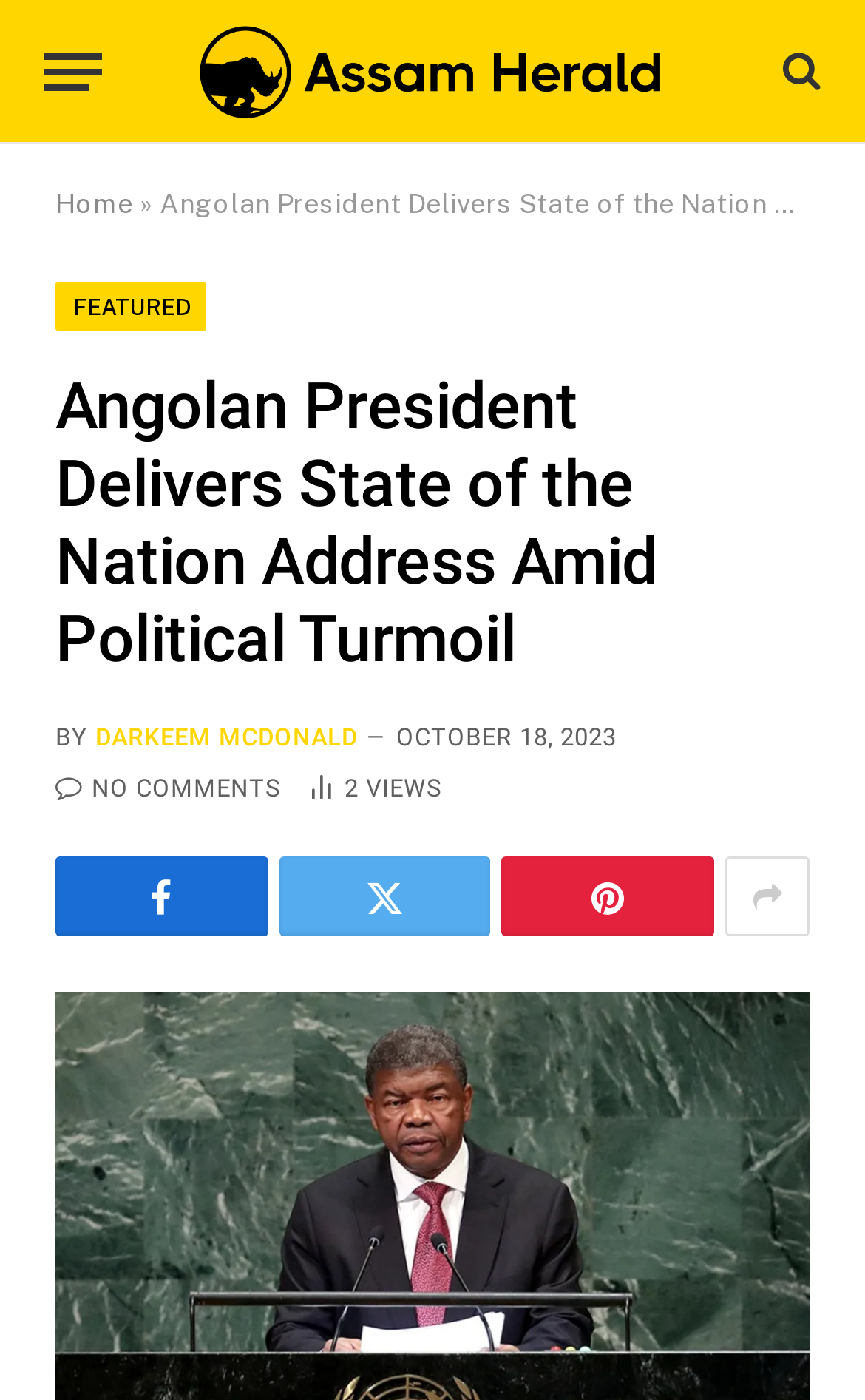Provide the bounding box coordinates of the UI element this sentence describes: "title="Show More Social Sharing"".

[0.839, 0.612, 0.936, 0.669]